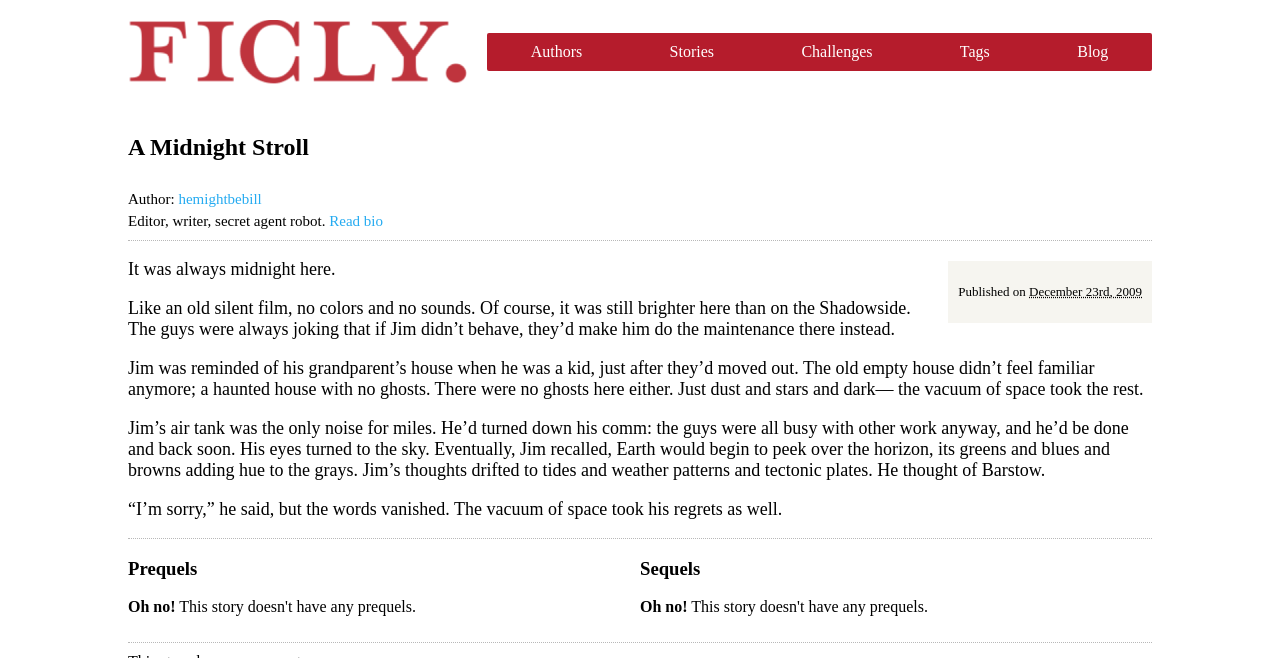What is the theme of the story?
Provide an in-depth and detailed answer to the question.

The theme of the story can be inferred from the text content of the story, which describes a character named Jim who is alone in a desolate, space-like environment, and is reminiscing about his past.